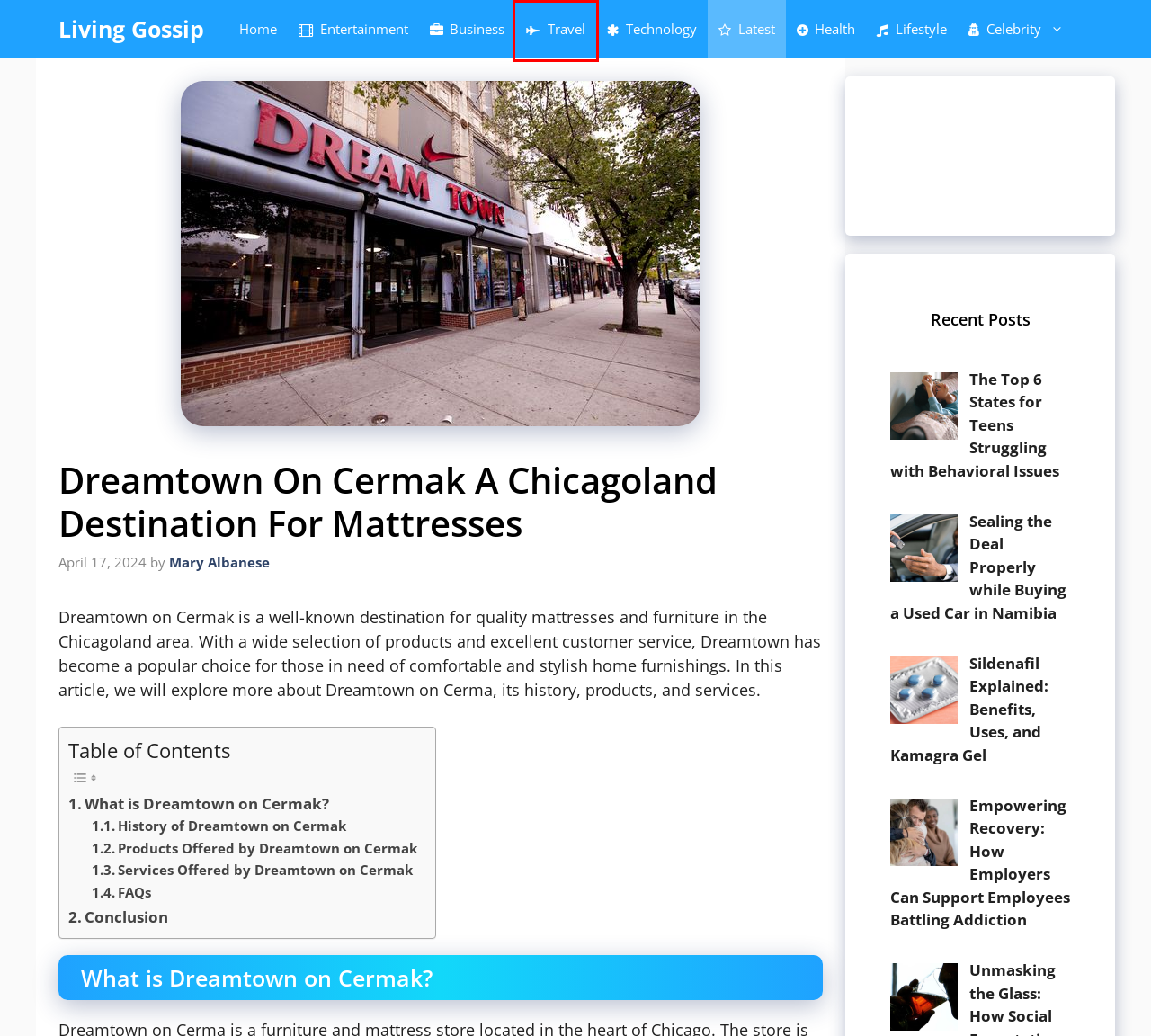A screenshot of a webpage is given with a red bounding box around a UI element. Choose the description that best matches the new webpage shown after clicking the element within the red bounding box. Here are the candidates:
A. Sildenafil Explained: Benefits, Uses, and Kamagra Gel
B. Health Archives - Living Gossip
C. The Top 6 States for Teens Struggling with Behavioral Issues
D. Entertainment Archives - Living Gossip
E. Travel Archives - Living Gossip
F. Living Gossip: Explore Business, Travel, Fashion, and Lifestyle Guides
G. Sealing the Deal Properly while Buying a Used Car in Namibia - Living Gossip
H. Business Archives - Living Gossip

E